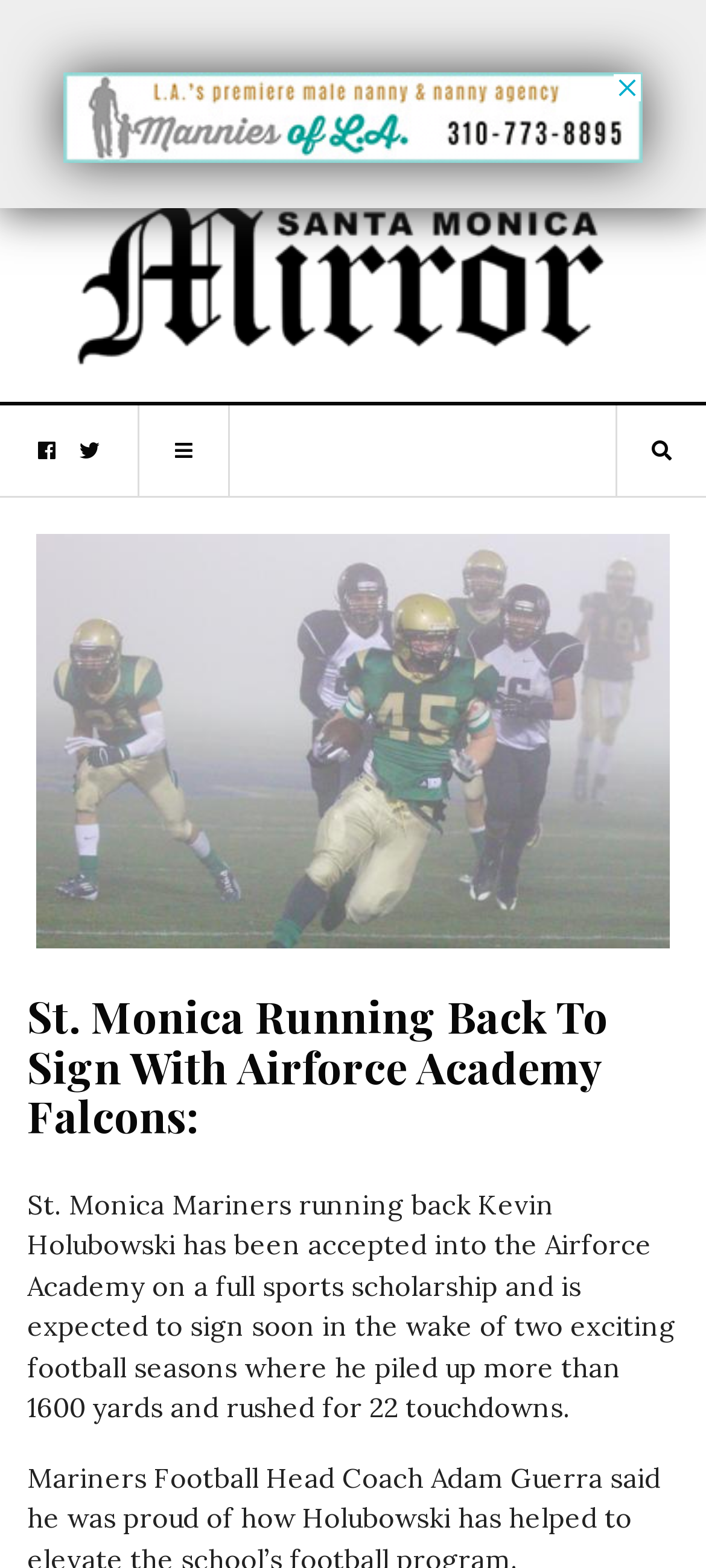Extract the primary headline from the webpage and present its text.

St. Monica Running Back To Sign With Airforce Academy Falcons: